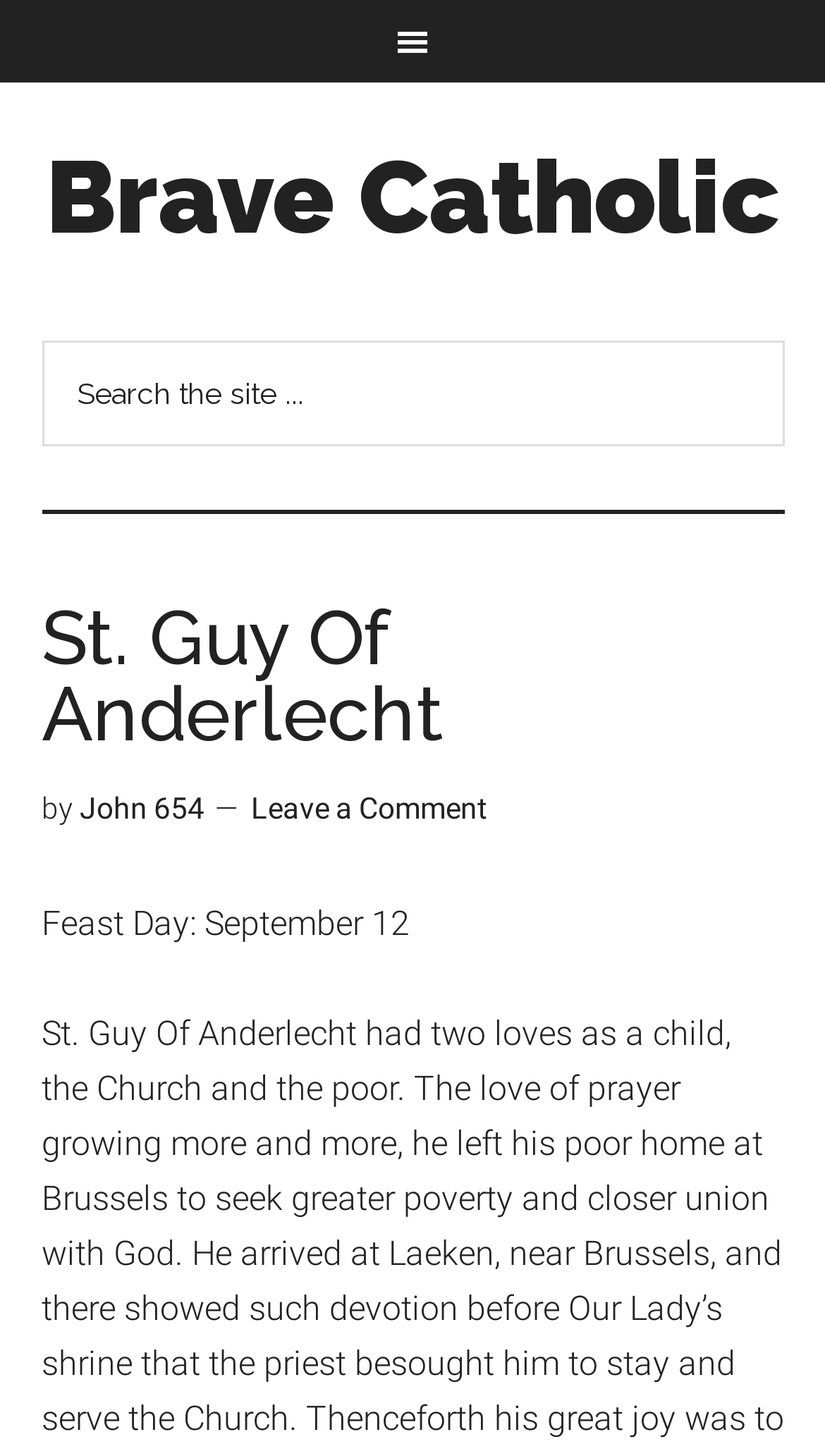Predict the bounding box coordinates of the UI element that matches this description: "name="s" placeholder="Search the site ..."". The coordinates should be in the format [left, top, right, bottom] with each value between 0 and 1.

[0.05, 0.234, 0.95, 0.307]